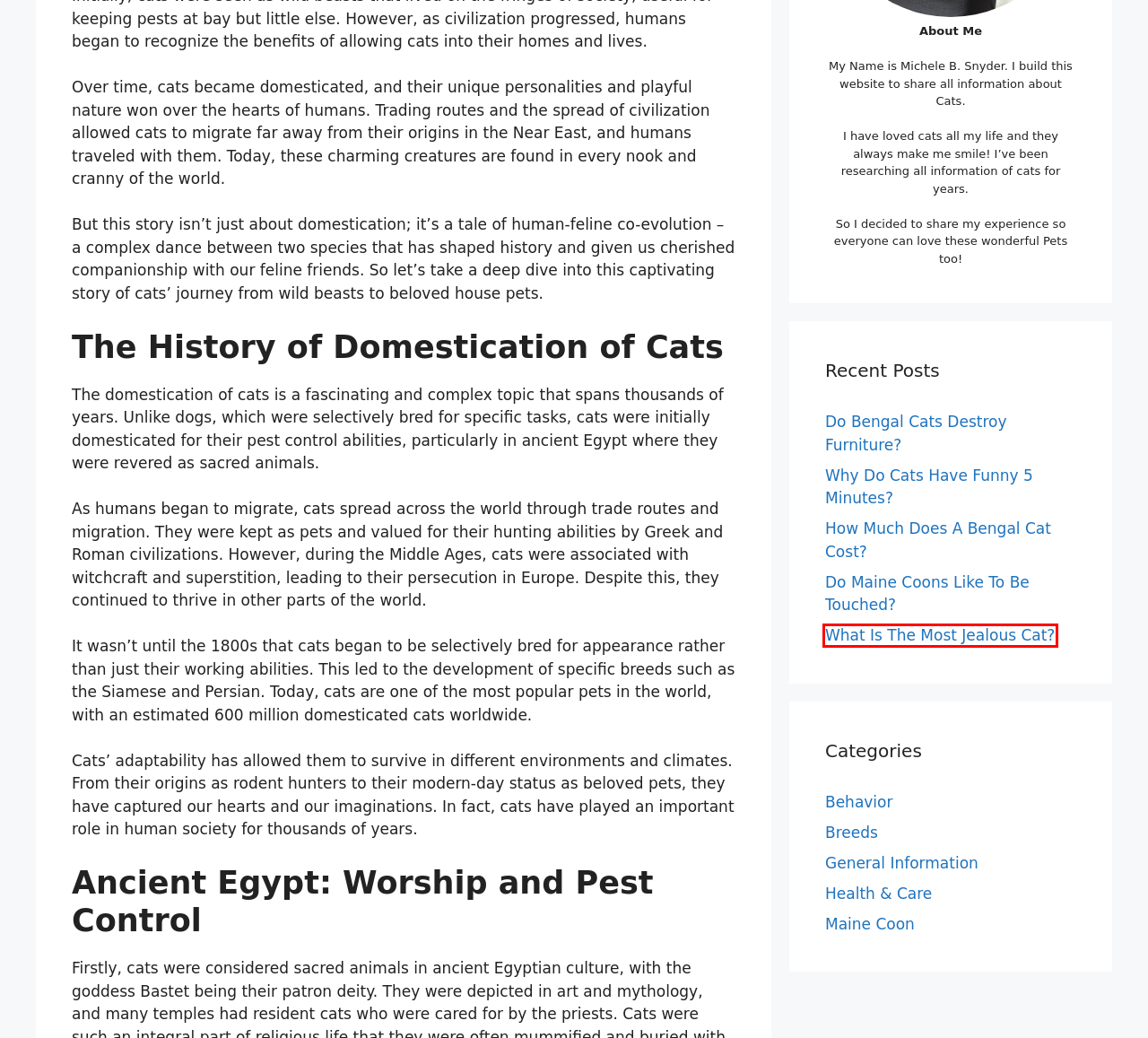You are given a screenshot depicting a webpage with a red bounding box around a UI element. Select the description that best corresponds to the new webpage after clicking the selected element. Here are the choices:
A. Do Male Or Female Siamese Cats Make Better Pets? - 21Cats.org
B. How Much Does A Bengal Cat Cost? - 21Cats.org
C. Why Do Cats Have Funny 5 Minutes? - 21Cats.org
D. All Facts and Guides to Cats and Kittens - 21Cats.org
E. What Is The Most Jealous Cat? - 21Cats.org
F. How Do Cats Act When They Break A Bone? - 21Cats.org
G. Do Bengal Cats Destroy Furniture? - 21Cats.org
H. Do Maine Coons Like To Be Touched? - 21Cats.org

E